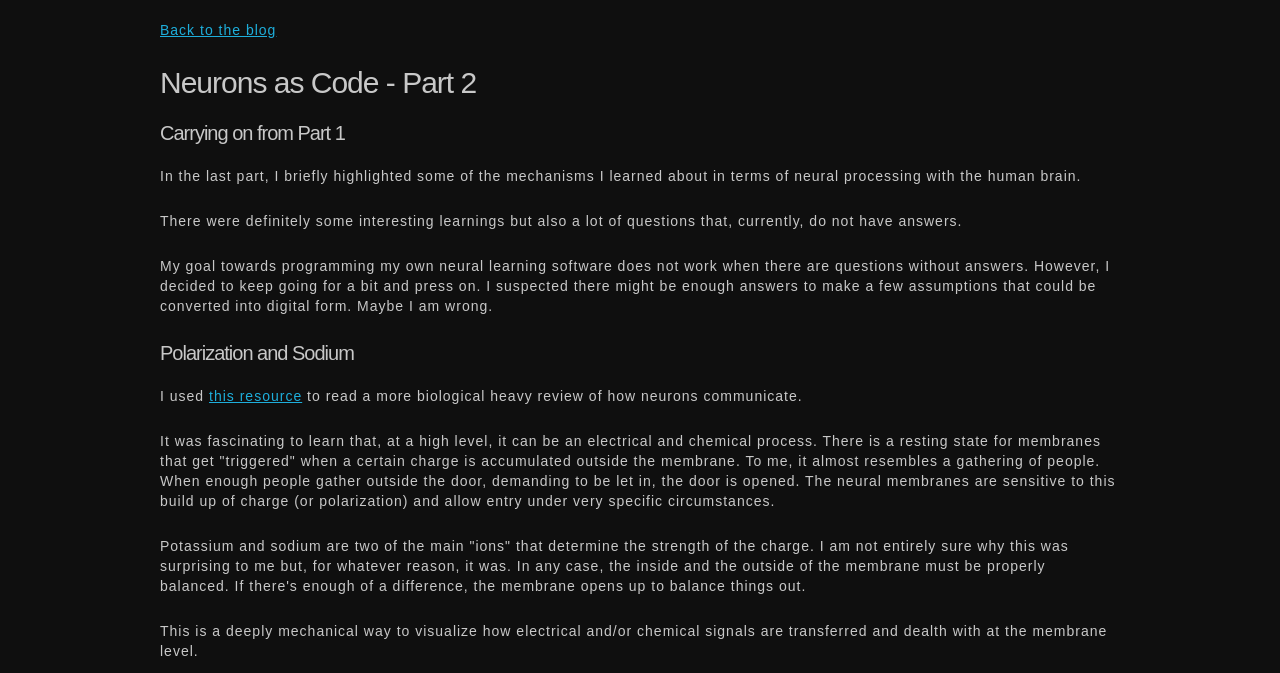Identify the bounding box for the described UI element. Provide the coordinates in (top-left x, top-left y, bottom-right x, bottom-right y) format with values ranging from 0 to 1: Back to the blog

[0.125, 0.033, 0.216, 0.056]